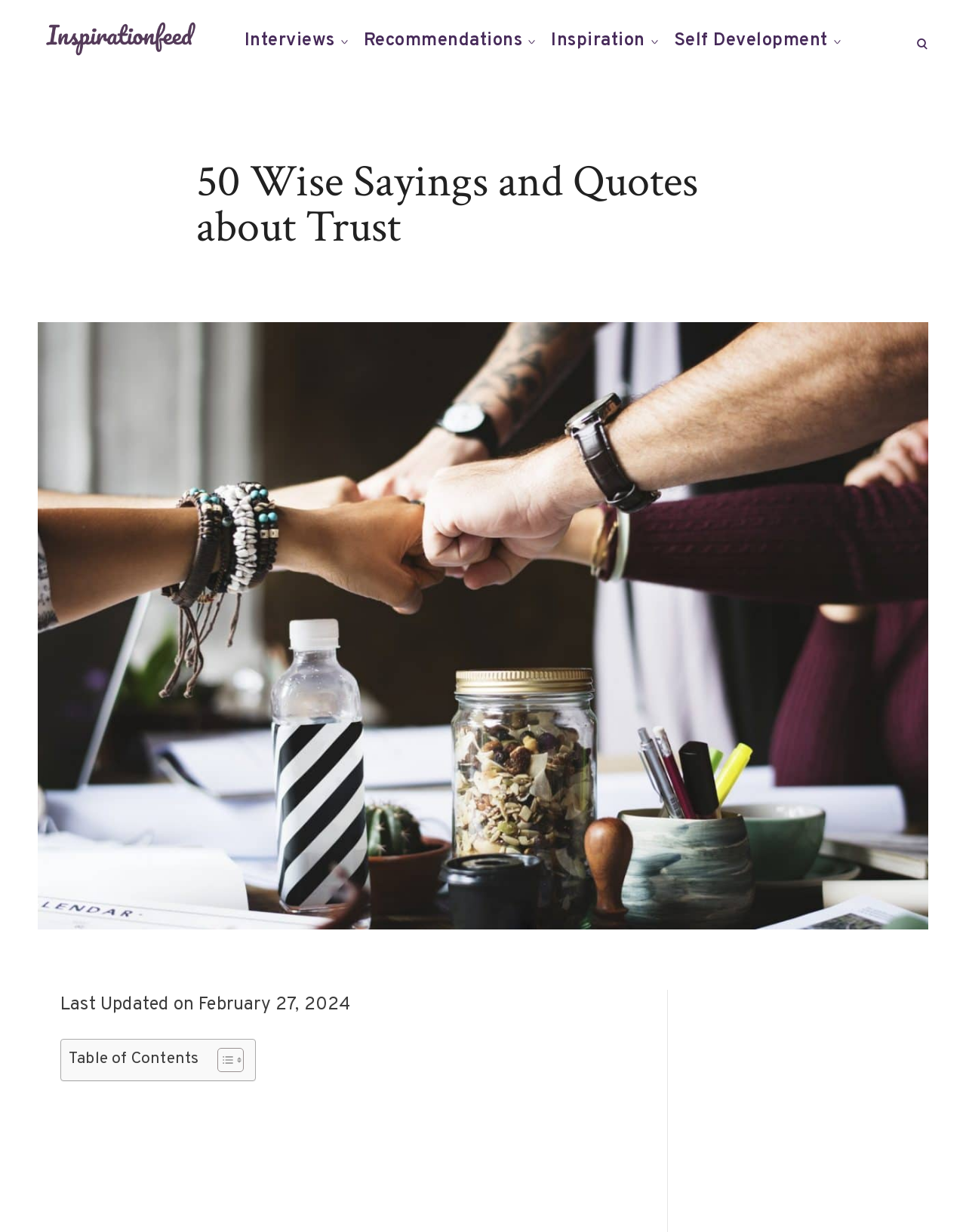Your task is to extract the text of the main heading from the webpage.

50 Wise Sayings and Quotes about Trust